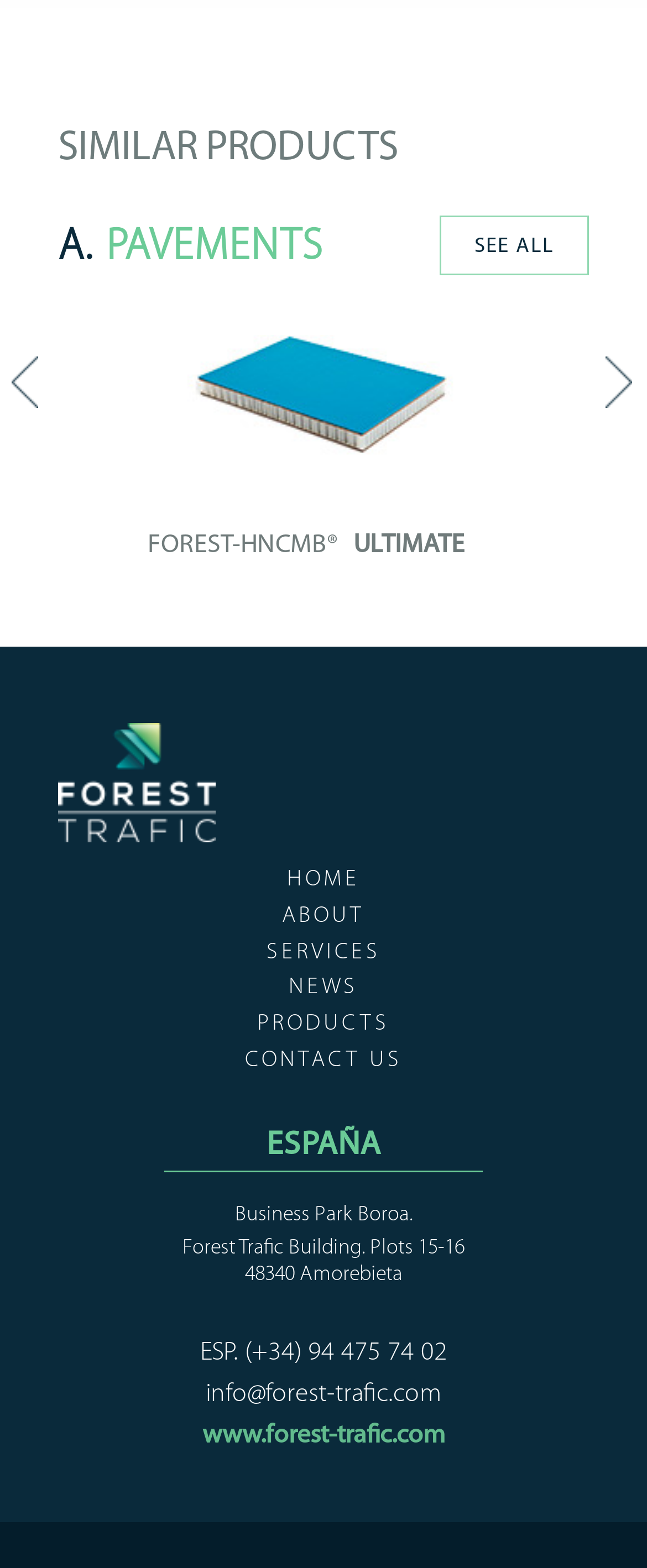What is the phone number of the company?
Your answer should be a single word or phrase derived from the screenshot.

+34 94 475 74 02